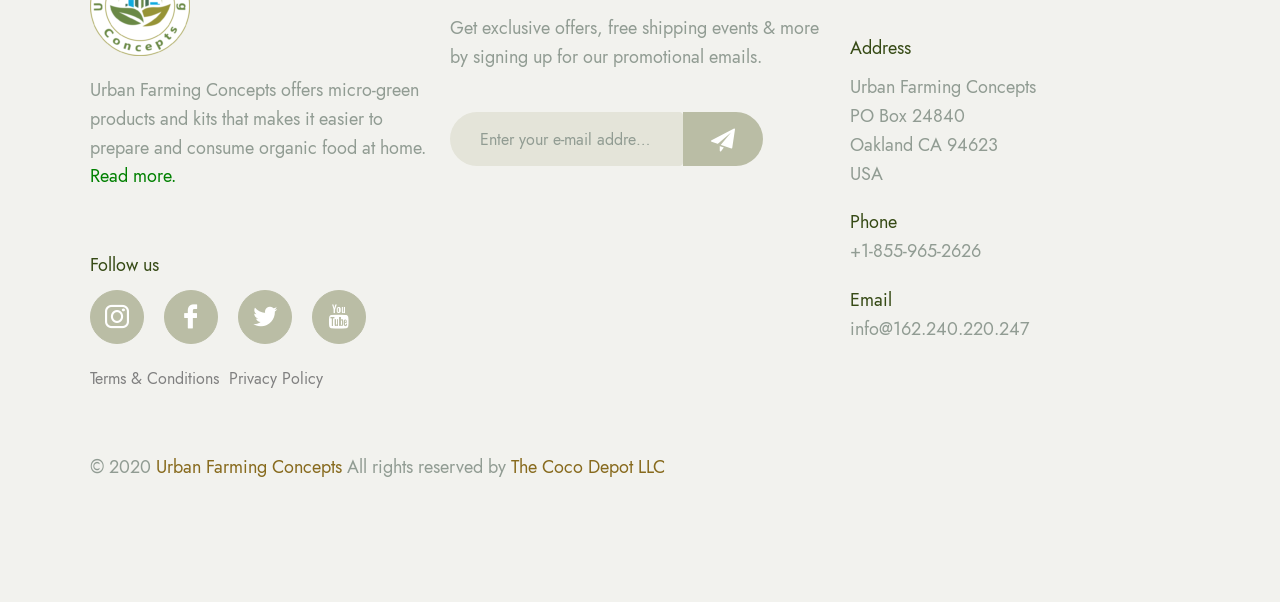Pinpoint the bounding box coordinates of the clickable area necessary to execute the following instruction: "Follow us on social media". The coordinates should be given as four float numbers between 0 and 1, namely [left, top, right, bottom].

[0.07, 0.417, 0.336, 0.465]